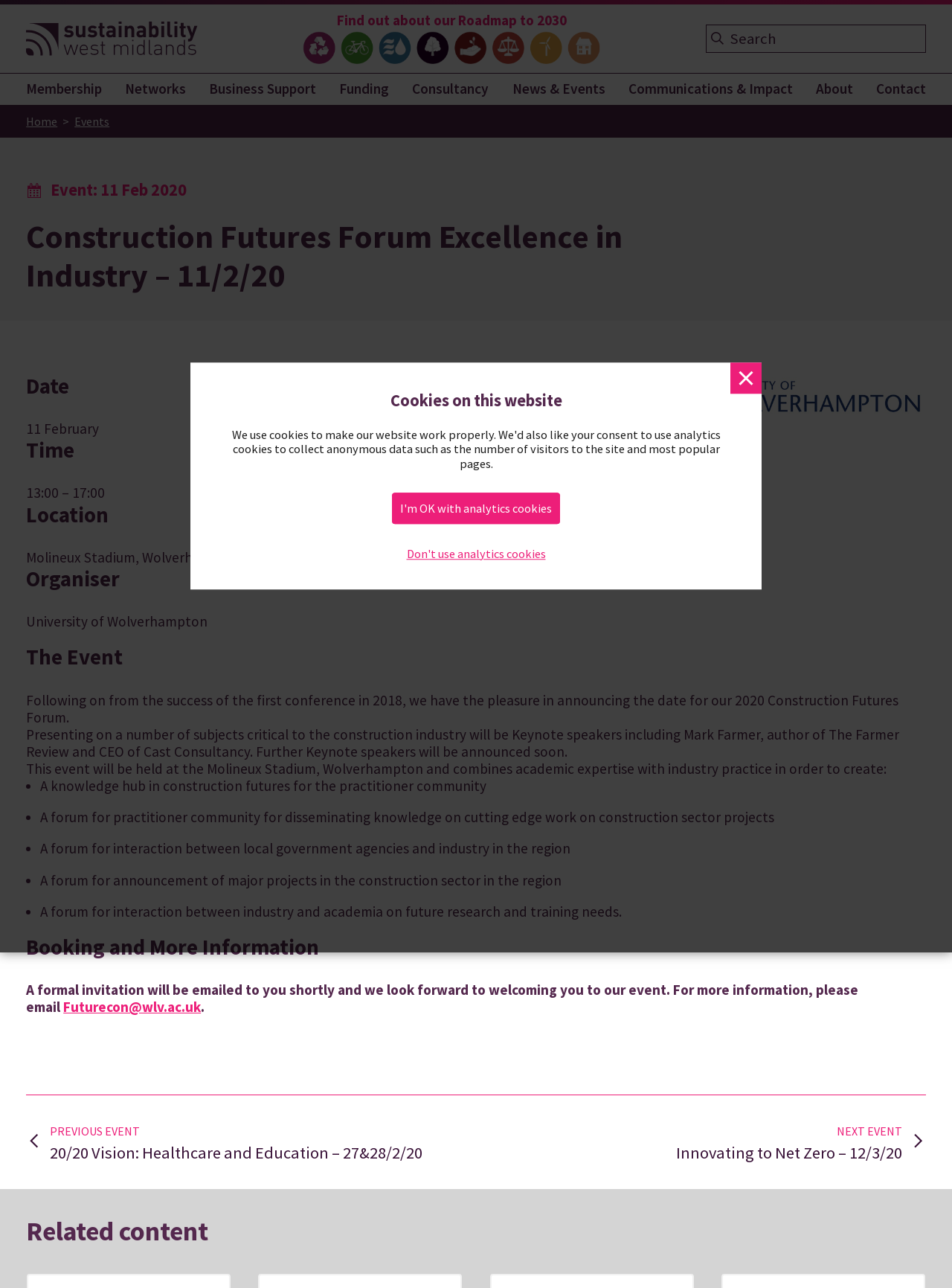Describe all the significant parts and information present on the webpage.

This webpage is about the Construction Futures Forum Excellence in Industry event, which took place on 11th February 2020. At the top of the page, there is a notification about cookies on the website, with options to accept or decline analytics cookies. Below this, there is a link to the Sustainability West Midlands home page, accompanied by a small image. 

On the top-left corner, there is a navigation menu with links to various sections, including Membership, Networks, Business Support, Funding, Consultancy, News & Events, Communications & Impact, and About. Next to this menu, there is a search bar with a placeholder text "Search for:". 

The main content of the page is divided into sections. The first section displays a roadmap to 2030, with an image representing different aspects of sustainability. Below this, there is a section with links to the event's details, including date, time, location, and organiser. 

The main event description is presented in a series of paragraphs, explaining the purpose and objectives of the Construction Futures Forum. The event features keynote speakers, including Mark Farmer, and aims to create a knowledge hub, a forum for practitioner community, and a platform for interaction between local government agencies and industry. 

Further down the page, there is a section on booking and more information, with an email address provided for inquiries. The page concludes with a post navigation section, featuring links to previous and next events, and a related content section.